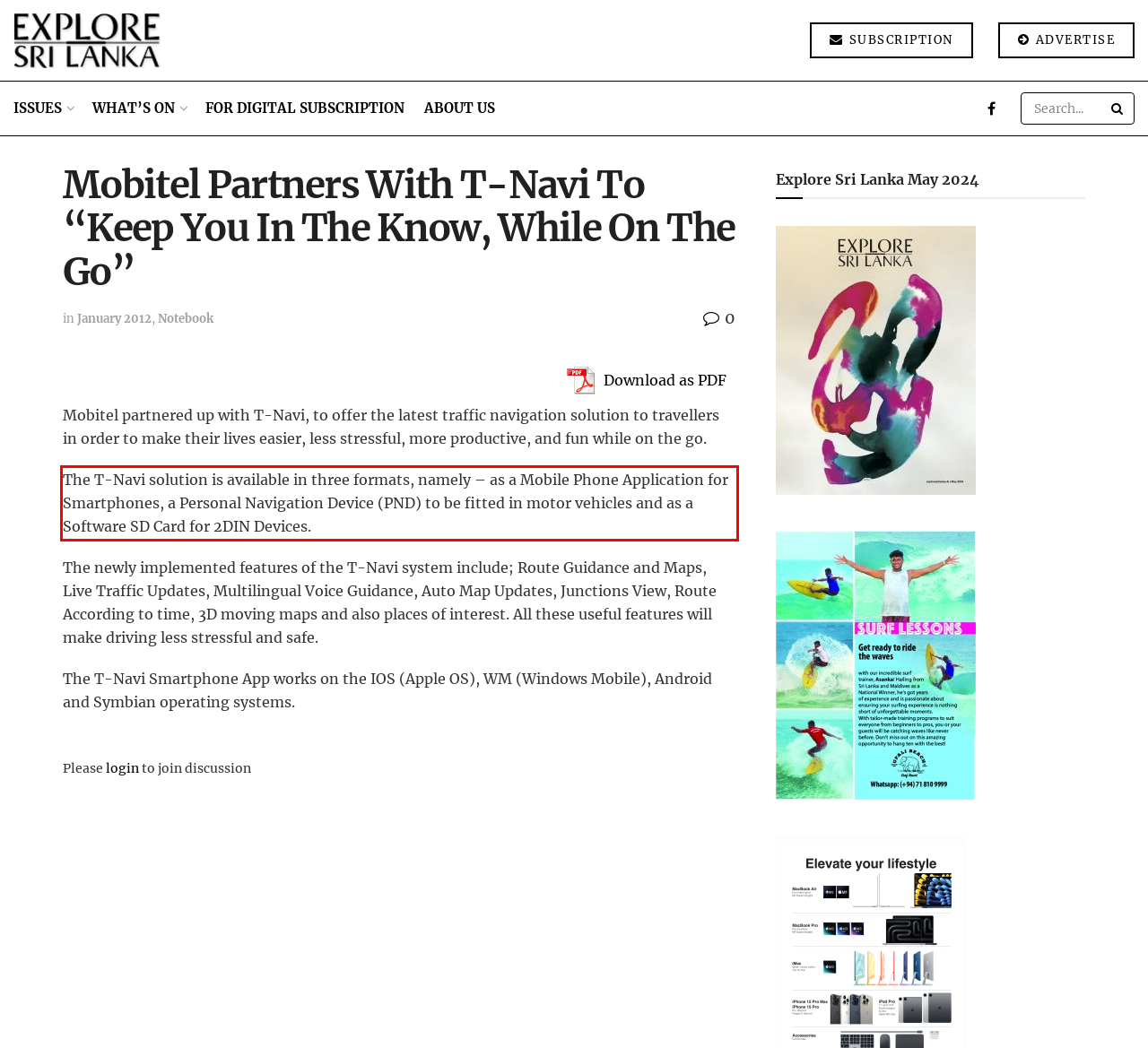You are provided with a webpage screenshot that includes a red rectangle bounding box. Extract the text content from within the bounding box using OCR.

The T-Navi solution is available in three formats, namely – as a Mobile Phone Application for Smartphones, a Personal Navigation Device (PND) to be fitted in motor vehicles and as a Software SD Card for 2DIN Devices.